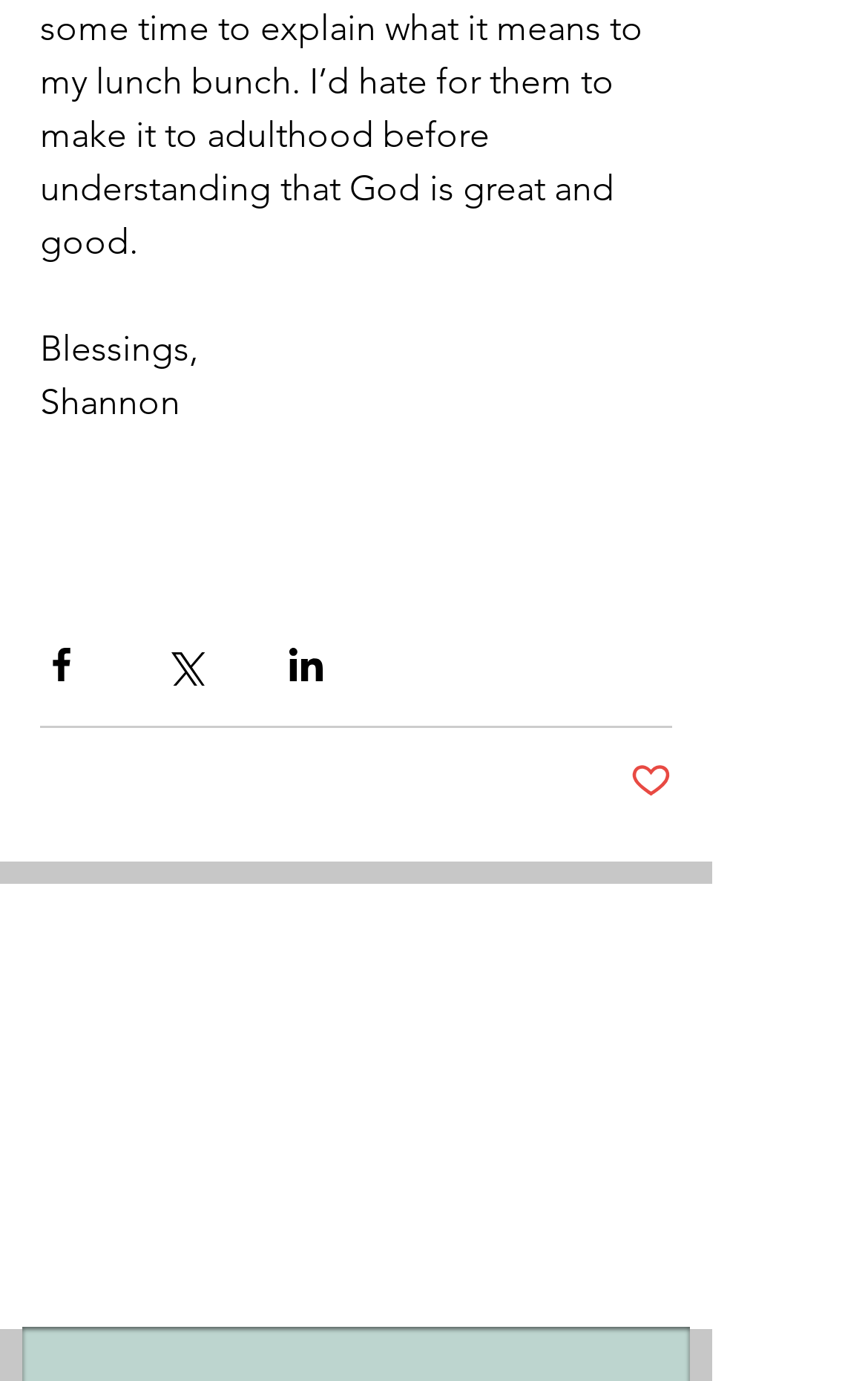How many social media sharing options are available?
Answer the question based on the image using a single word or a brief phrase.

3